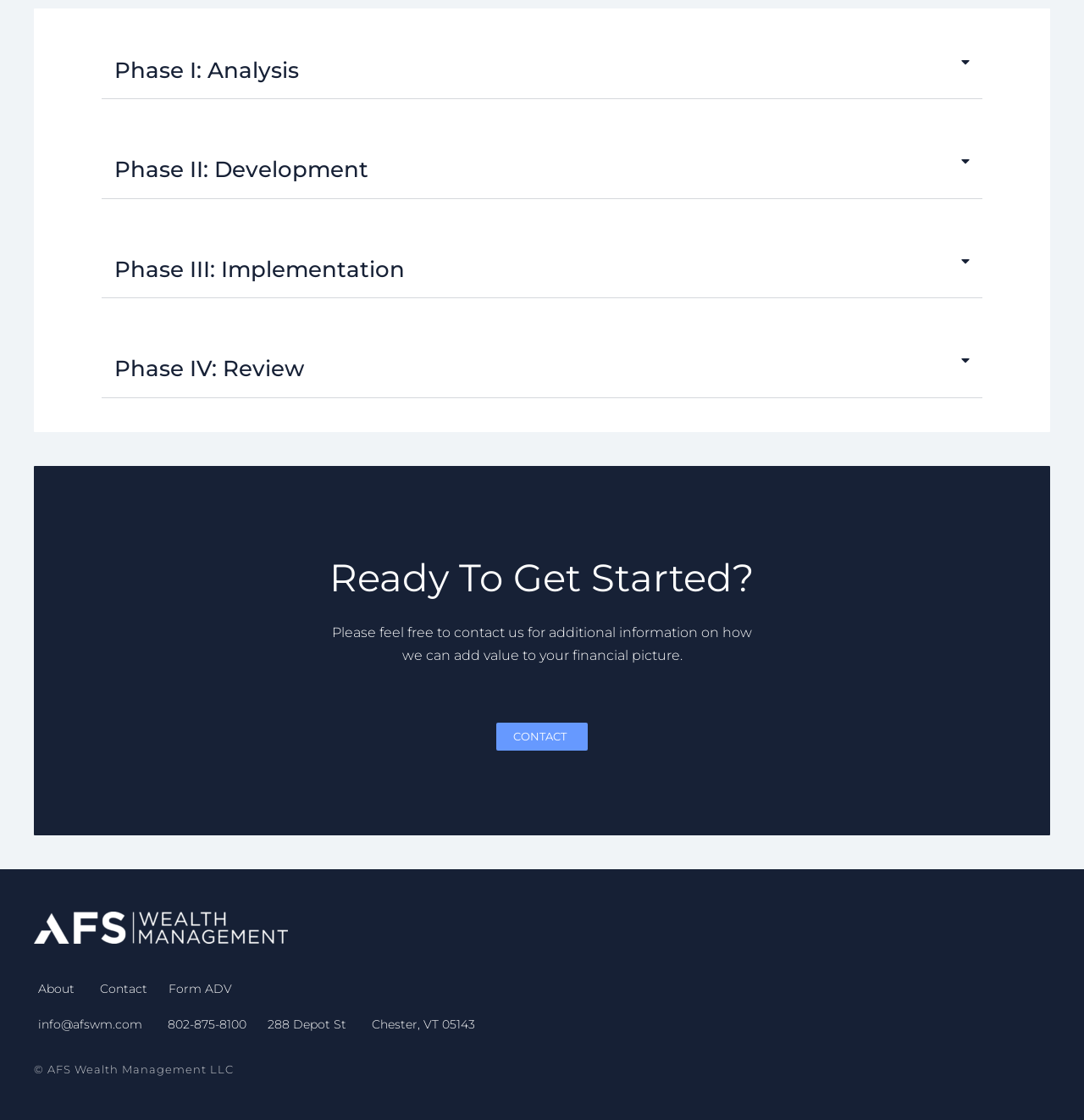Please identify the bounding box coordinates of the clickable region that I should interact with to perform the following instruction: "Click About". The coordinates should be expressed as four float numbers between 0 and 1, i.e., [left, top, right, bottom].

[0.031, 0.873, 0.069, 0.893]